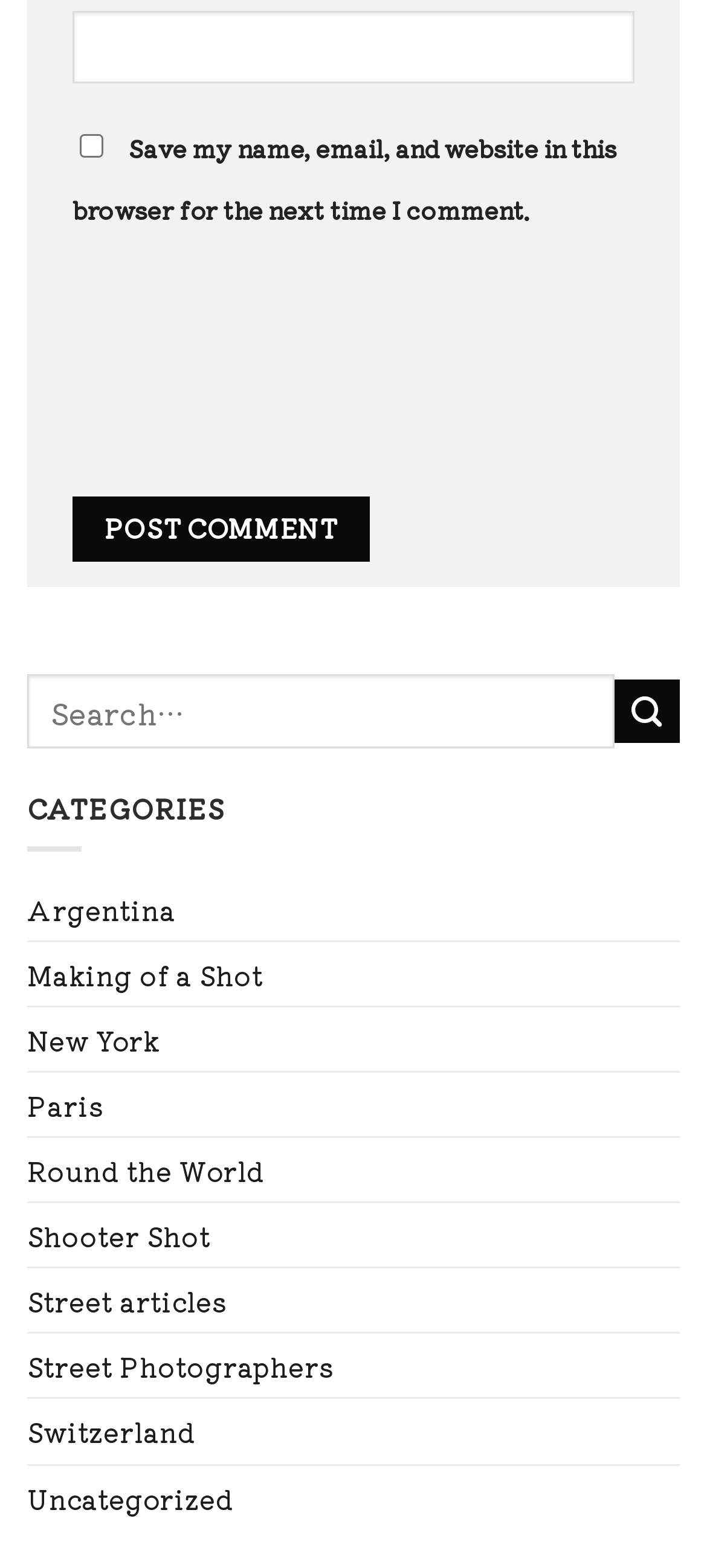Answer briefly with one word or phrase:
What type of content is categorized on this webpage?

Photography articles